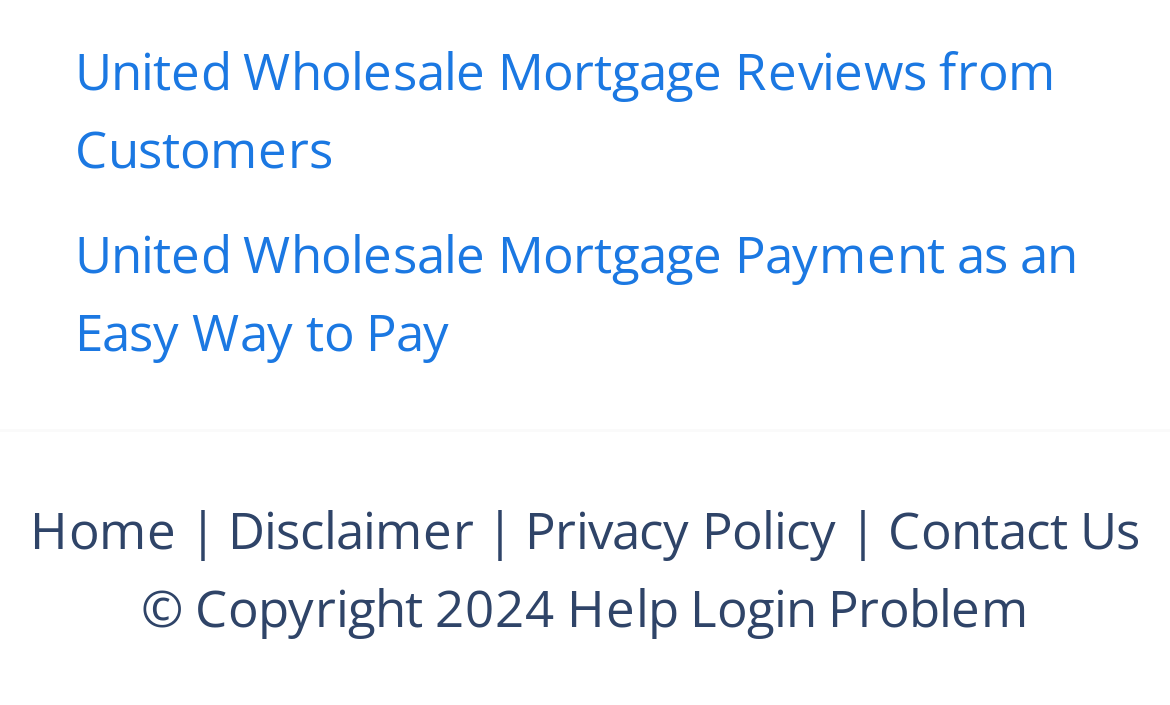Provide the bounding box coordinates for the UI element described in this sentence: "parent_node: Search for: aria-label="Search"". The coordinates should be four float values between 0 and 1, i.e., [left, top, right, bottom].

[0.649, 0.142, 0.795, 0.344]